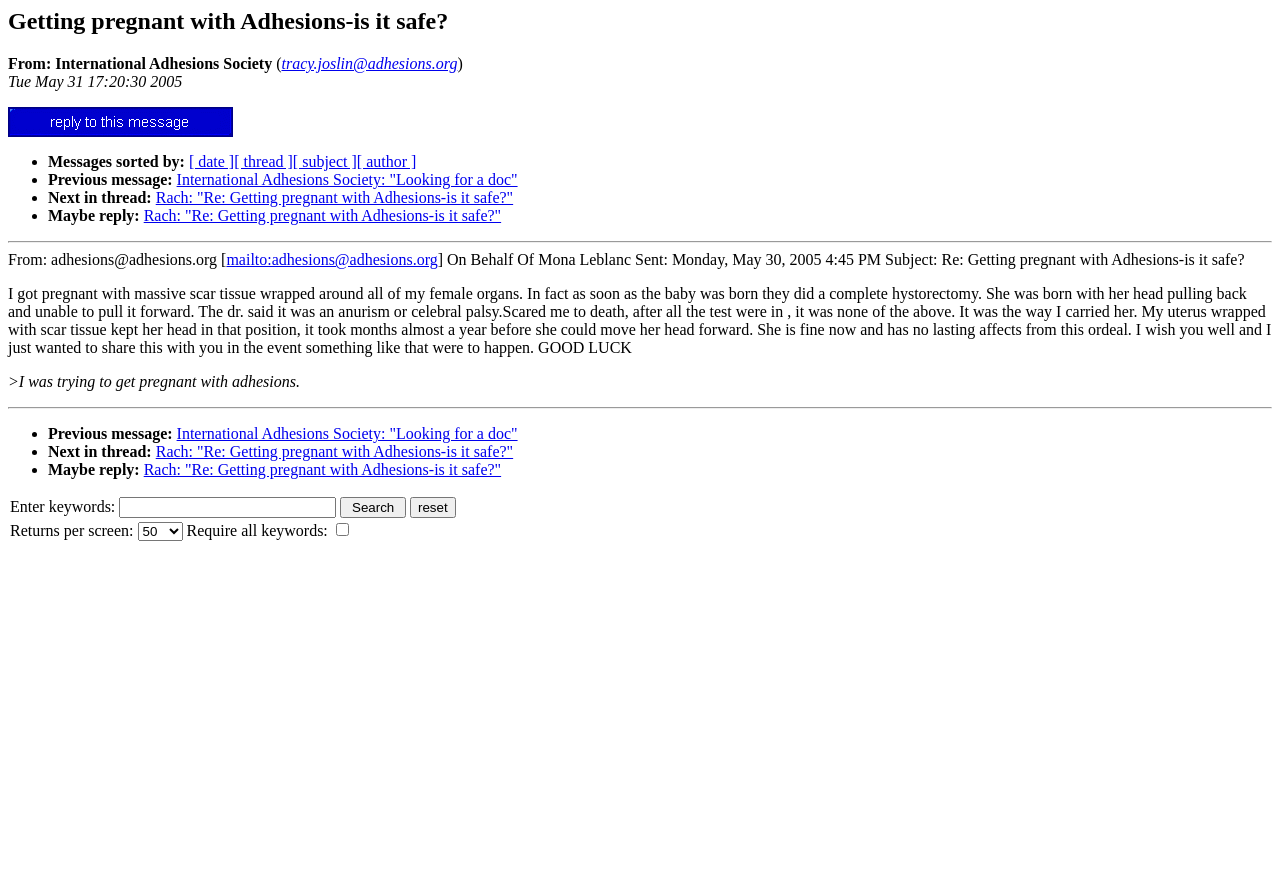Kindly determine the bounding box coordinates for the area that needs to be clicked to execute this instruction: "Reply to this message".

[0.006, 0.12, 0.182, 0.153]